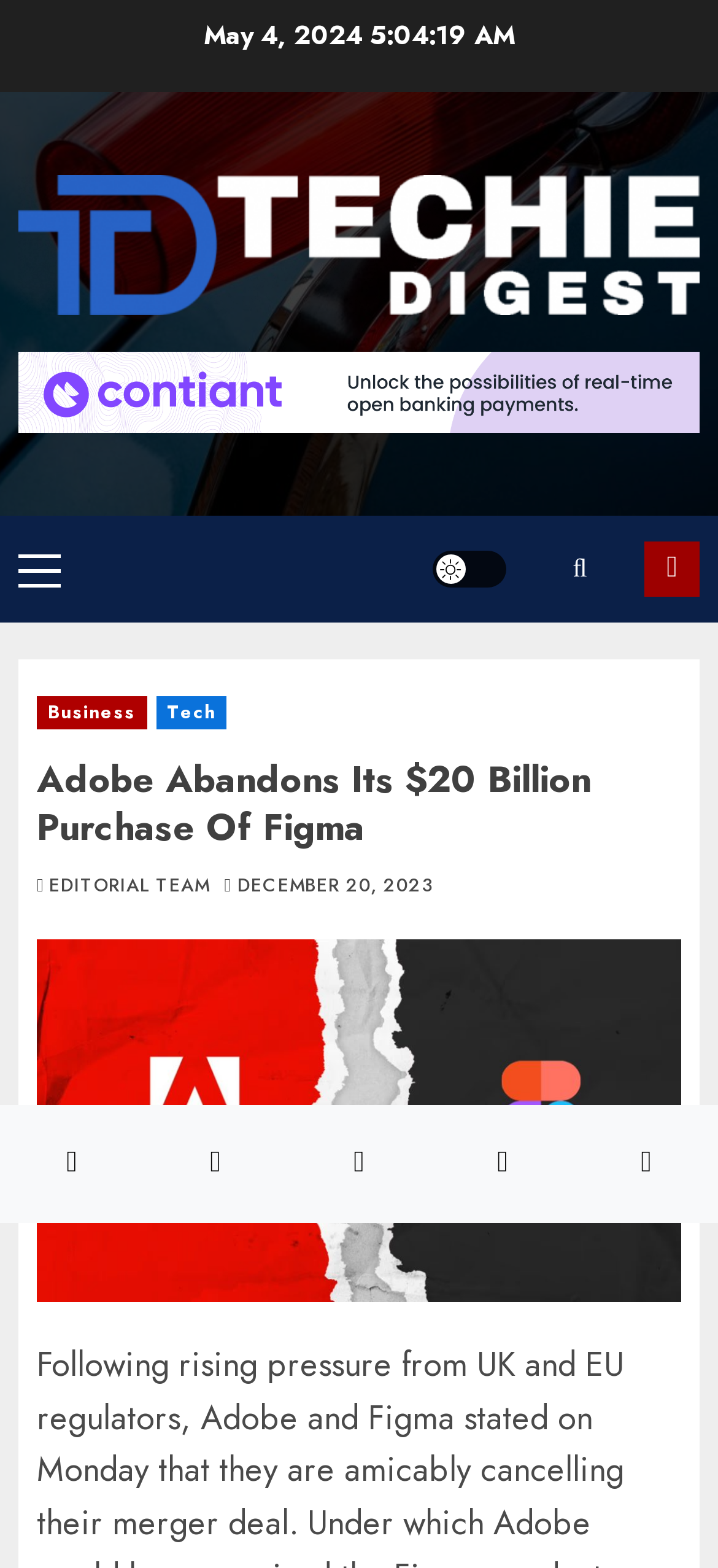What is the date of the article?
Utilize the information in the image to give a detailed answer to the question.

I found the date of the article by looking at the top of the webpage, where it says 'May 4, 2024' in a static text element.